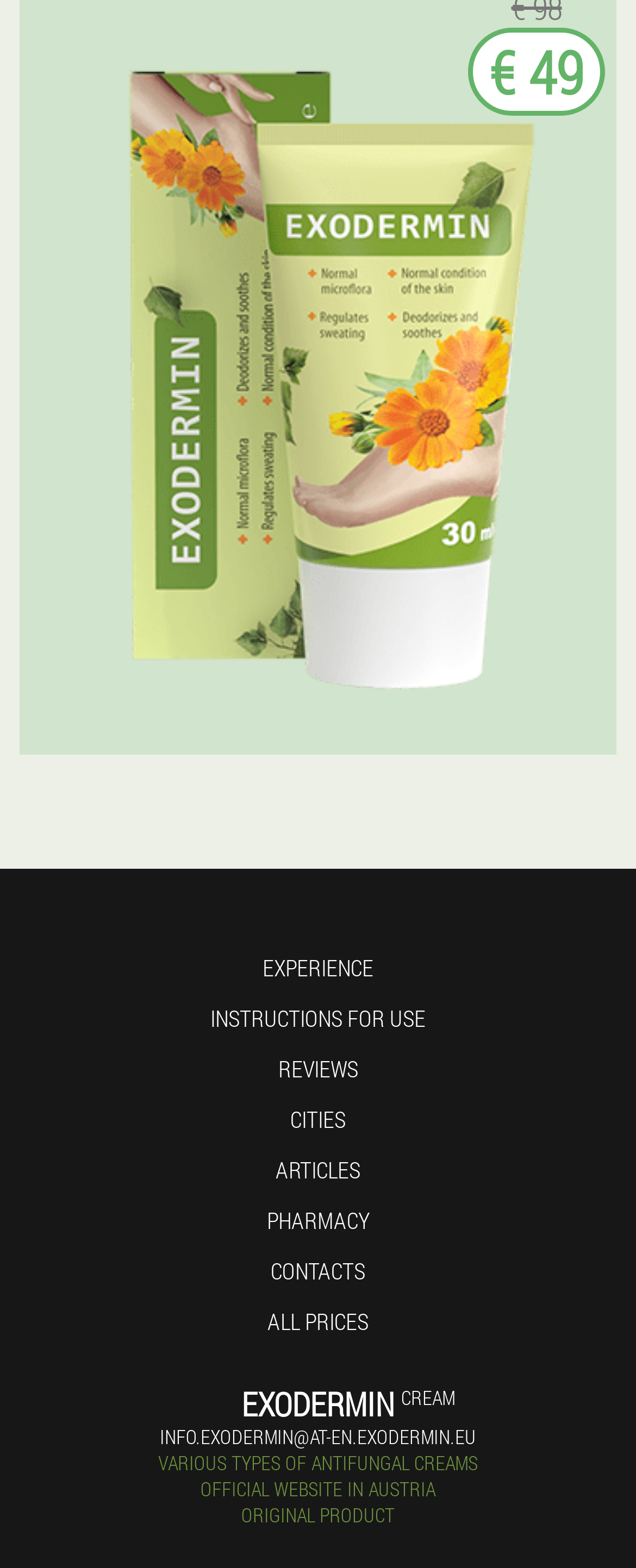Locate the bounding box coordinates of the area you need to click to fulfill this instruction: 'click EXODERMIN CREAM'. The coordinates must be in the form of four float numbers ranging from 0 to 1: [left, top, right, bottom].

[0.0, 0.884, 1.0, 0.905]